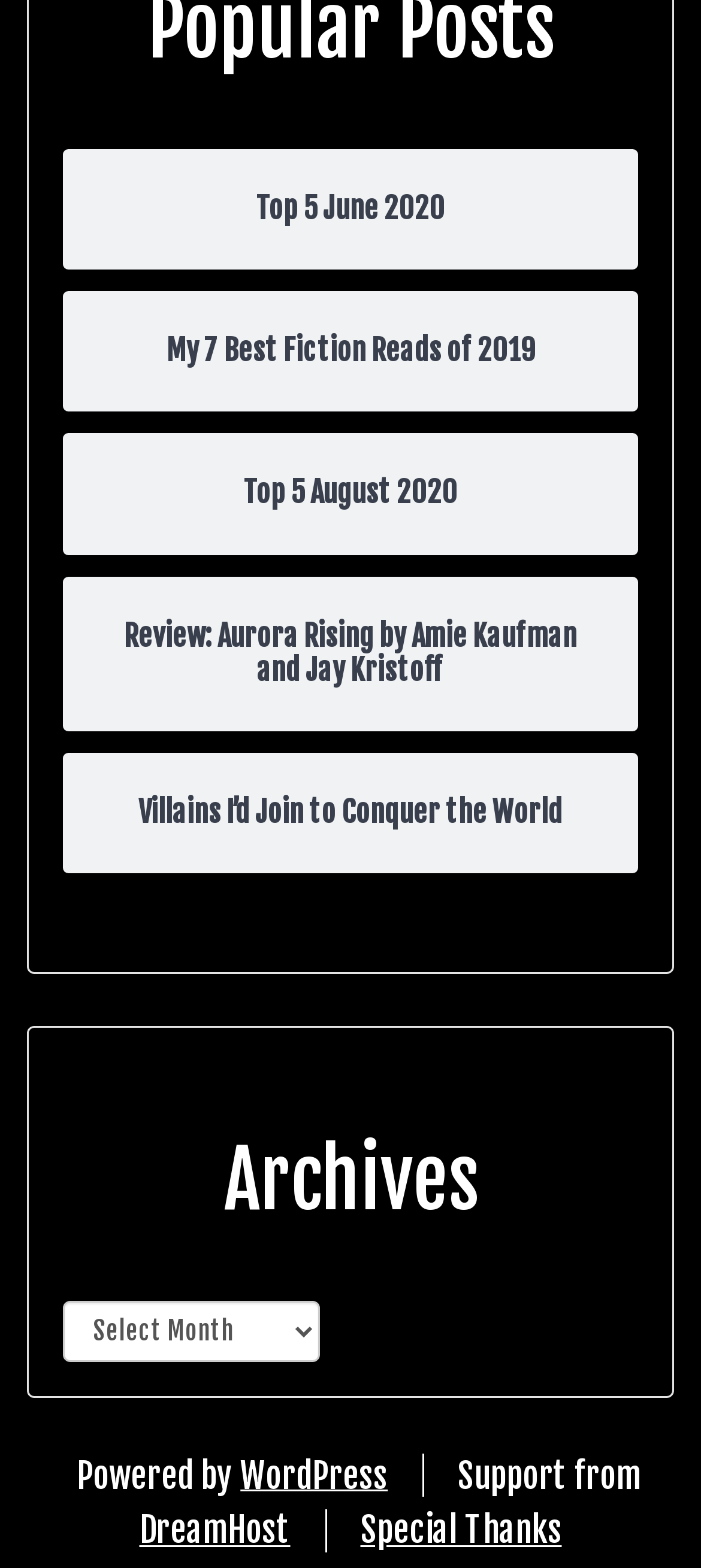Determine the bounding box coordinates of the element's region needed to click to follow the instruction: "select Archives". Provide these coordinates as four float numbers between 0 and 1, formatted as [left, top, right, bottom].

[0.09, 0.83, 0.456, 0.869]